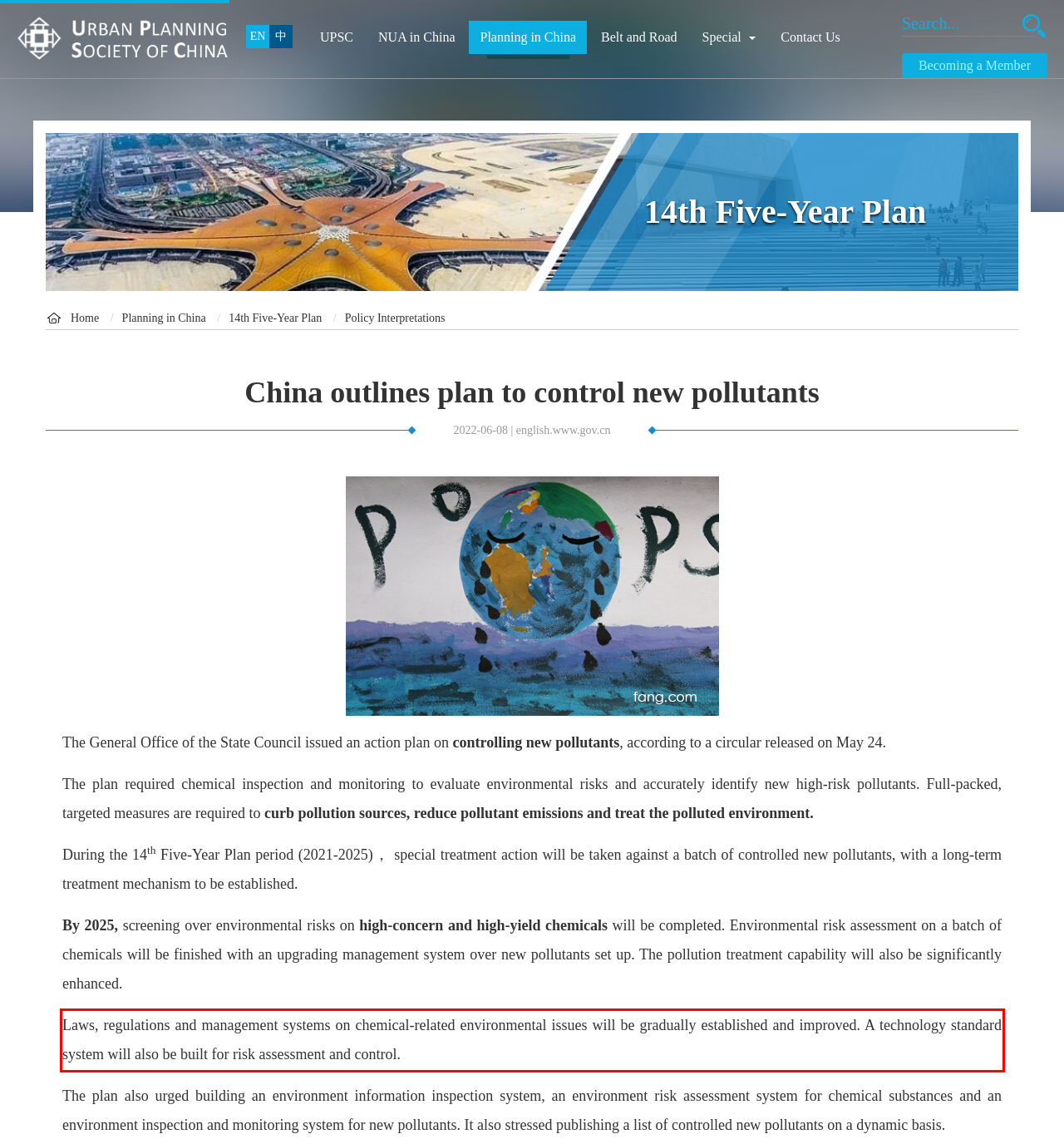Review the screenshot of the webpage and recognize the text inside the red rectangle bounding box. Provide the extracted text content.

Laws, regulations and management systems on chemical-related environmental issues will be gradually established and improved. A technology standard system will also be built for risk assessment and control.